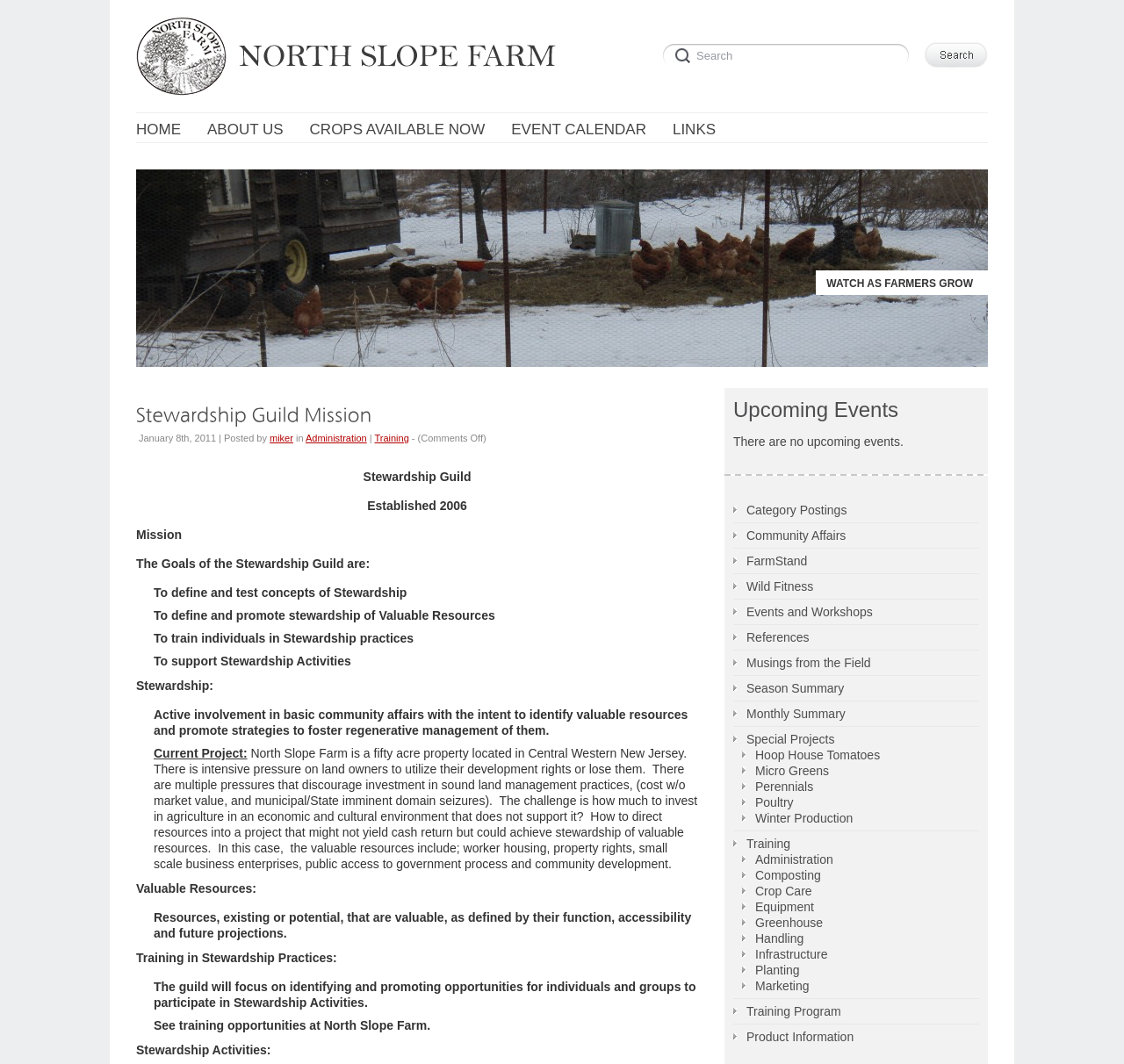Articulate a detailed summary of the webpage's content and design.

The webpage is about North Slope Farm, an organic farm in New Jersey, with a focus on stewardship and community involvement. At the top of the page, there is a header section with a logo and a search bar. Below the header, there are several navigation links, including "HOME", "ABOUT US", "CROPS AVAILABLE NOW", "EVENT CALENDAR", and "LINKS".

The main content of the page is divided into several sections. The first section has a heading "Stewardship Guild Mission" and describes the mission and goals of the Stewardship Guild. Below this section, there is a paragraph of text that explains the concept of stewardship and its importance.

The next section is about the North Slope Farm, a 50-acre property in Central Western New Jersey. The text describes the challenges of investing in agriculture in an environment that does not support it and the importance of directing resources into projects that achieve stewardship of valuable resources.

Following this section, there are several sections that describe the goals and activities of the Stewardship Guild, including defining and testing concepts of stewardship, promoting stewardship of valuable resources, training individuals in stewardship practices, and supporting stewardship activities.

On the right side of the page, there is a section titled "Upcoming Events" with a list of links to different categories, including "Category Postings", "Community Affairs", "FarmStand", and others. However, there are no upcoming events listed.

Throughout the page, there are several images, including a header image and a logo. The overall layout of the page is clean and easy to navigate, with clear headings and concise text.